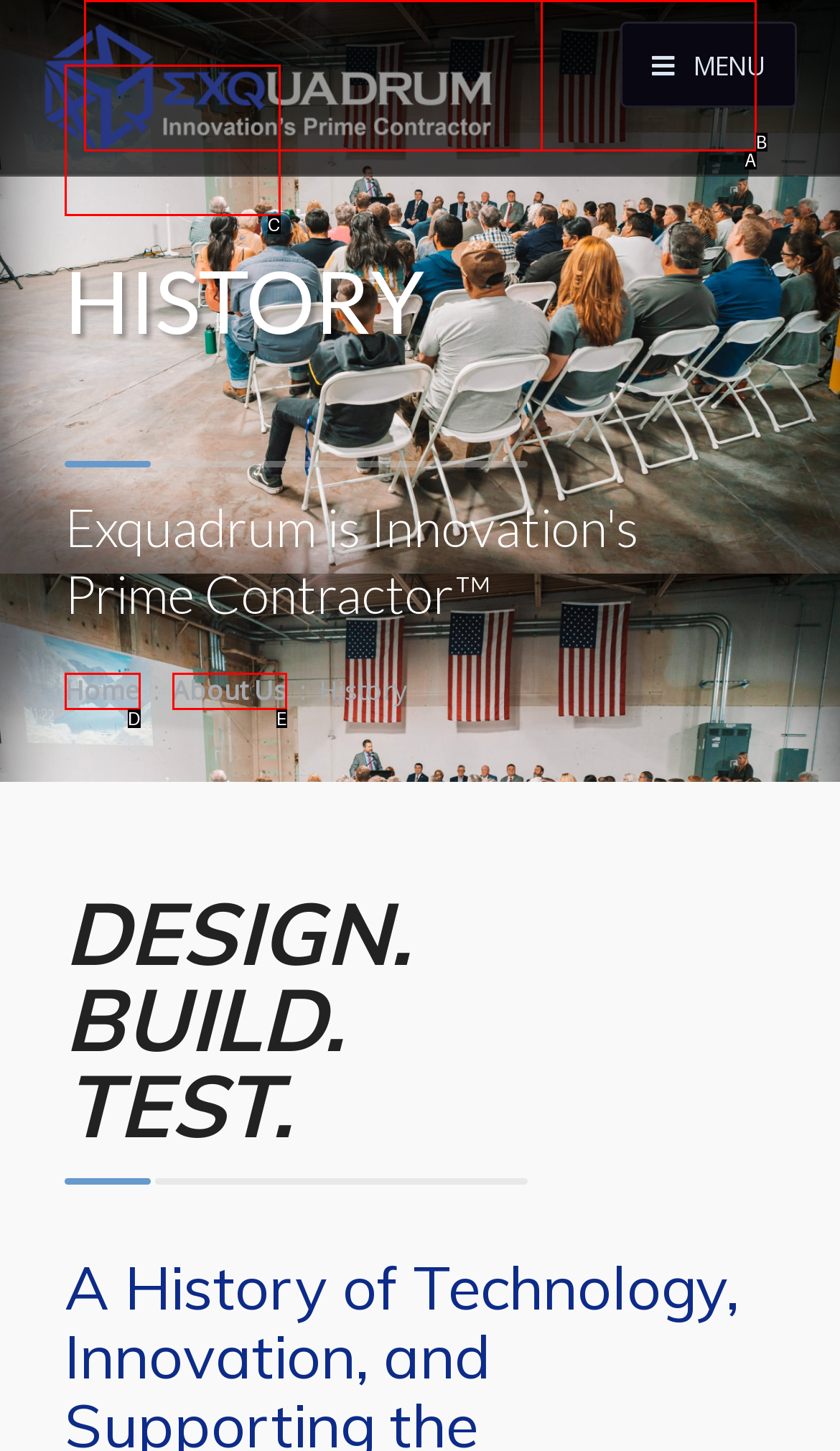Determine the UI element that matches the description: About Us
Answer with the letter from the given choices.

E